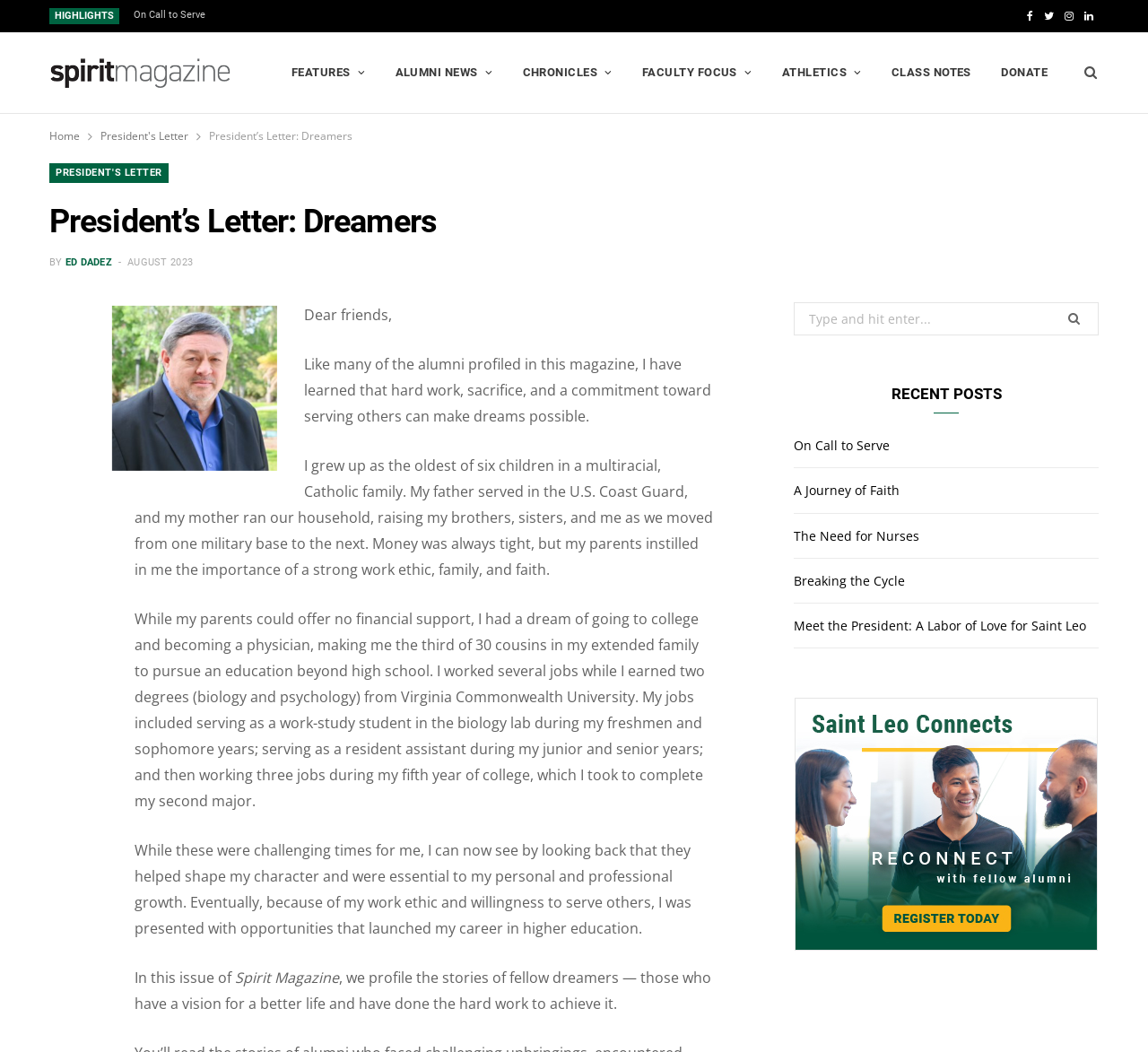Carefully examine the image and provide an in-depth answer to the question: What is the theme of the current issue of Spirit Magazine?

The theme of the current issue of Spirit Magazine can be inferred from the article 'President’s Letter: Dreamers' where it is mentioned that the magazine profiles the stories of fellow dreamers — those who have a vision for a better life and have done the hard work to achieve it.